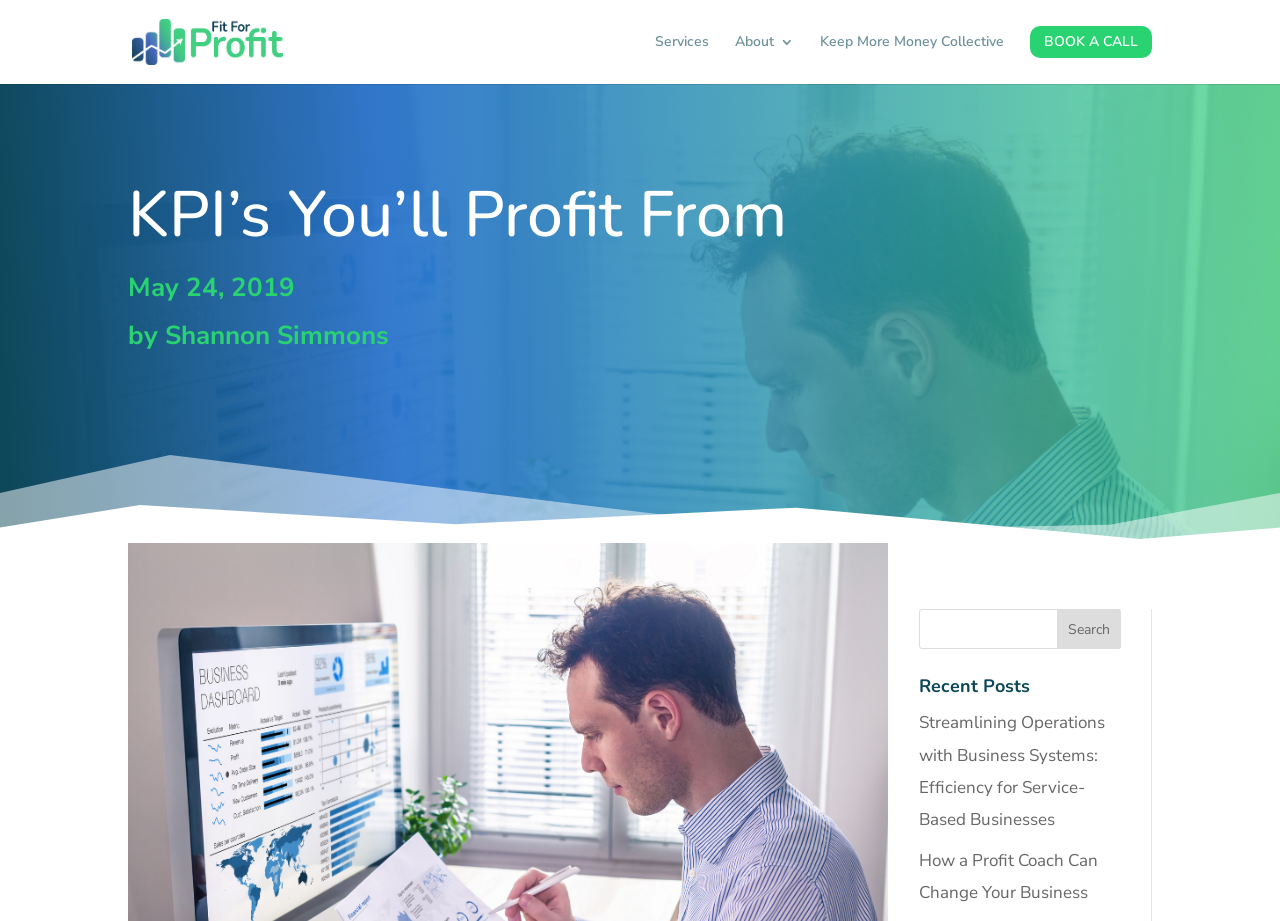Pinpoint the bounding box coordinates of the area that must be clicked to complete this instruction: "search for a keyword".

[0.718, 0.662, 0.876, 0.705]